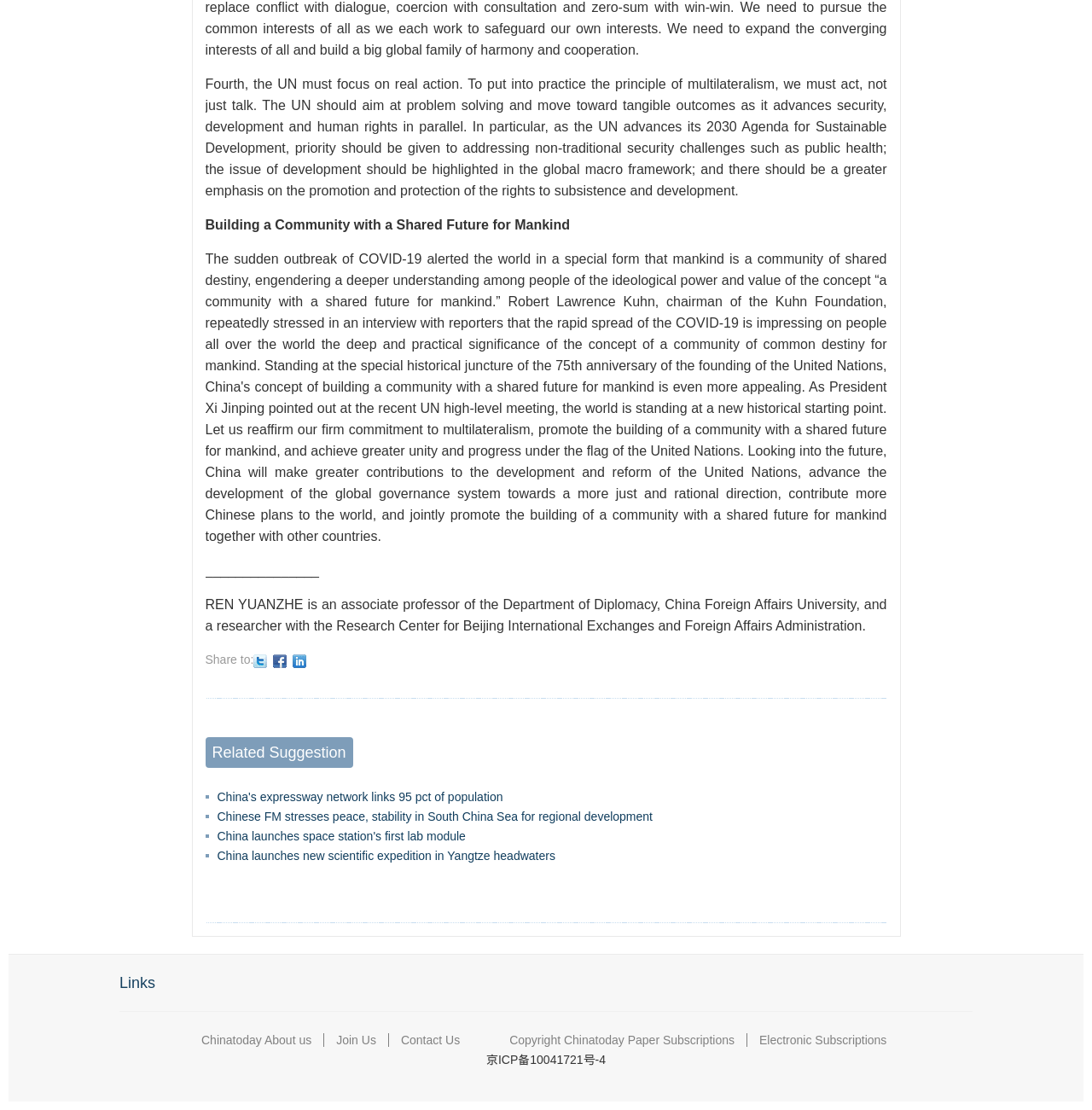Please provide a one-word or phrase answer to the question: 
What is the title of the first related suggestion?

China's expressway network links 95 pct of population